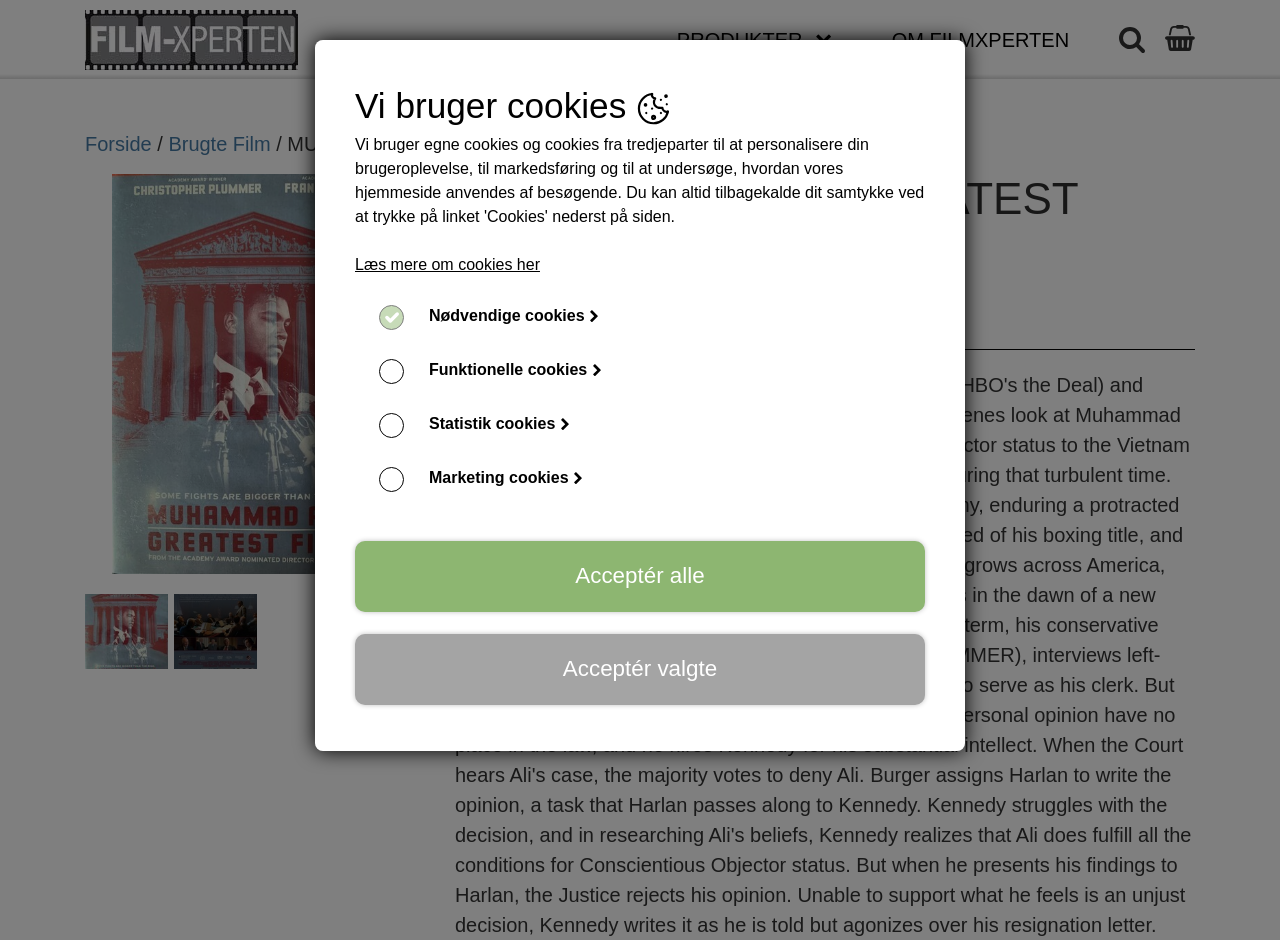Extract the bounding box coordinates of the UI element described by: "Forside". The coordinates should include four float numbers ranging from 0 to 1, e.g., [left, top, right, bottom].

[0.066, 0.141, 0.119, 0.165]